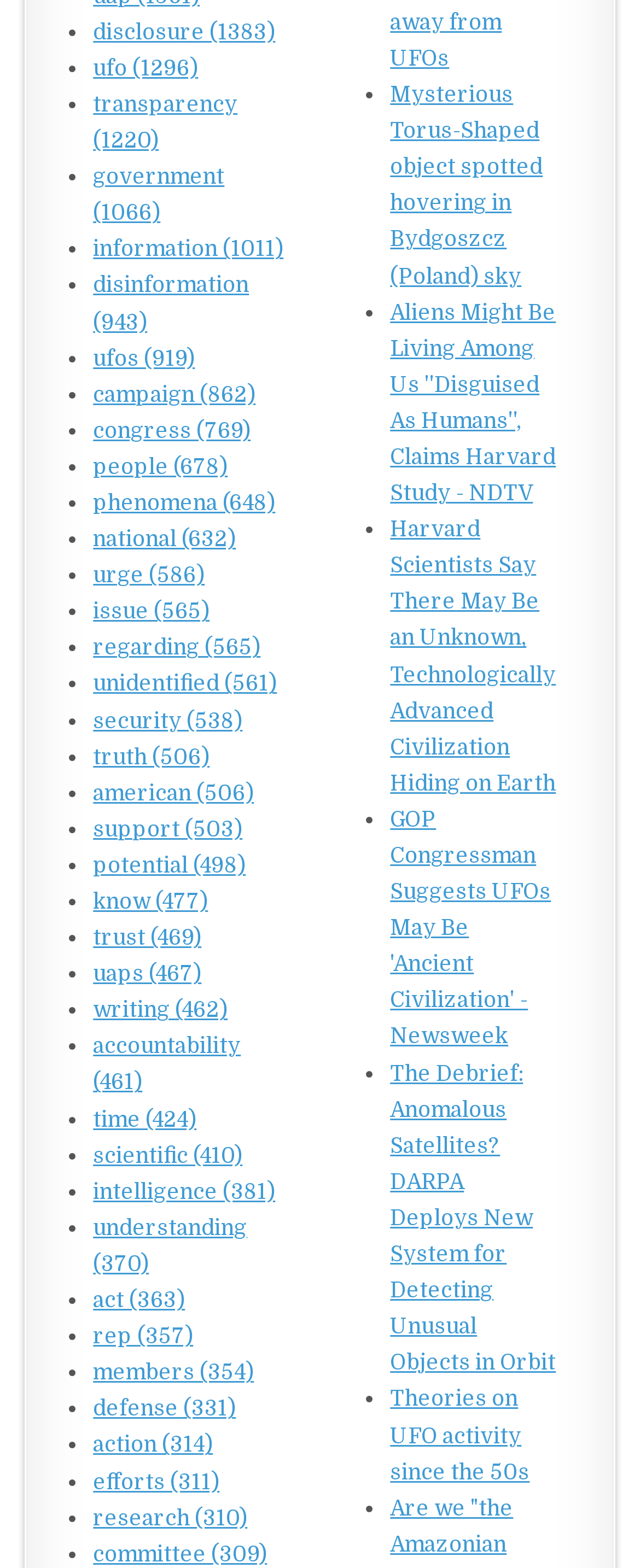Locate the bounding box coordinates of the element you need to click to accomplish the task described by this instruction: "Click on 'disclosure'".

[0.146, 0.012, 0.43, 0.028]